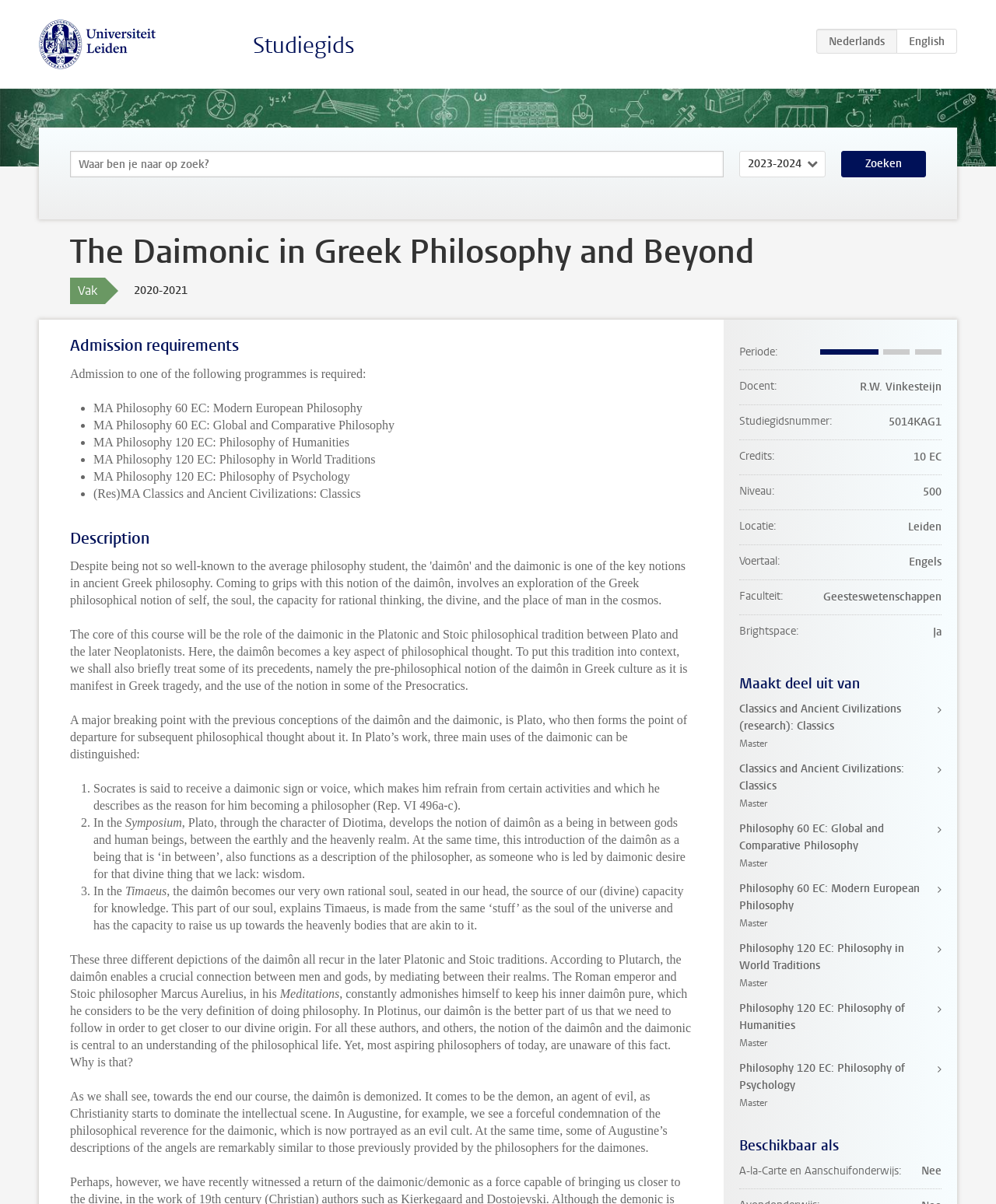Please analyze the image and provide a thorough answer to the question:
What is the name of the course?

The name of the course can be found in the heading 'The Daimonic in Greek Philosophy and Beyond' which is located at the top of the webpage.